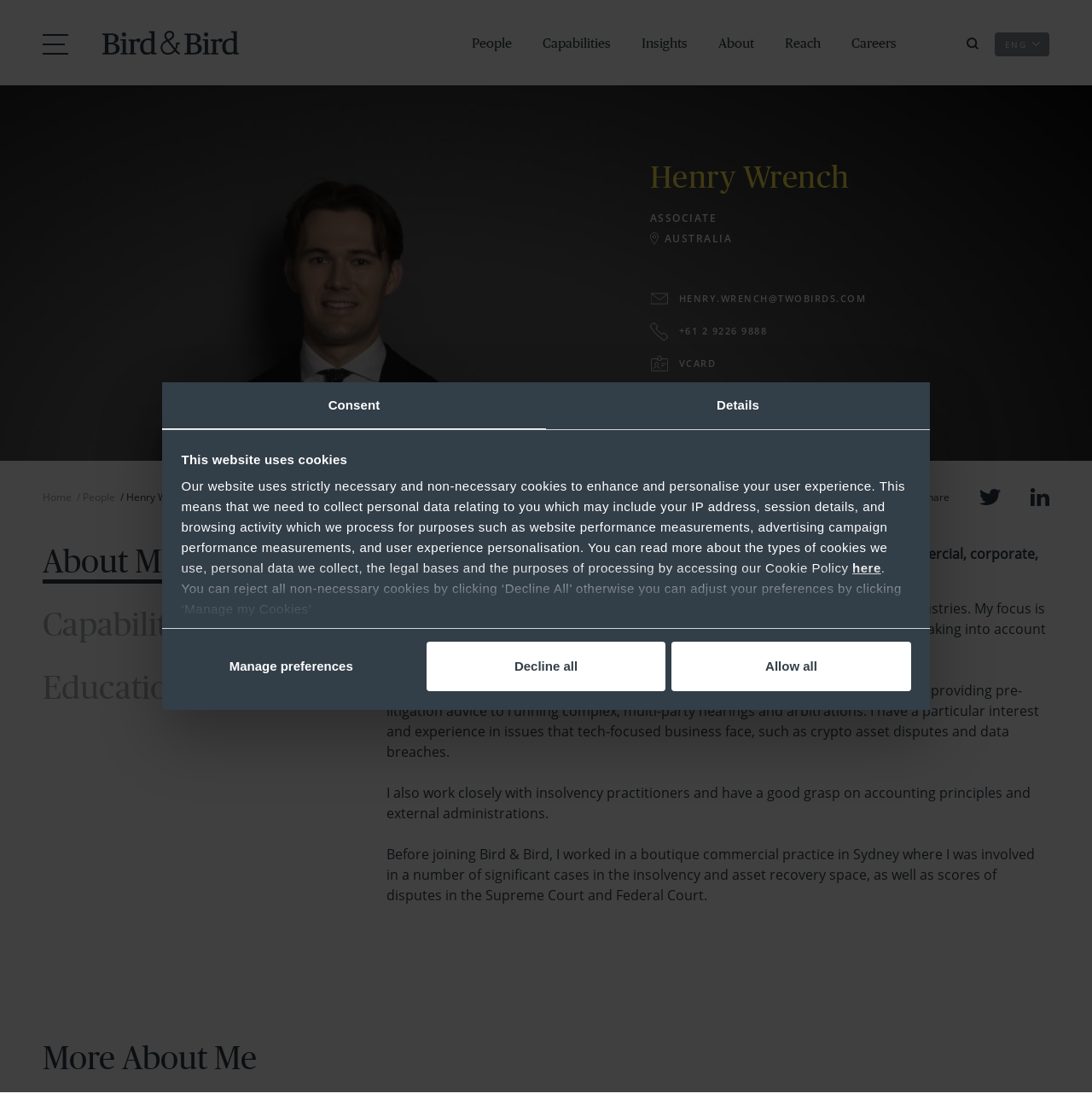Identify the bounding box coordinates of the clickable region required to complete the instruction: "Click the 'Capabilities' link". The coordinates should be given as four float numbers within the range of 0 and 1, i.e., [left, top, right, bottom].

[0.496, 0.031, 0.559, 0.048]